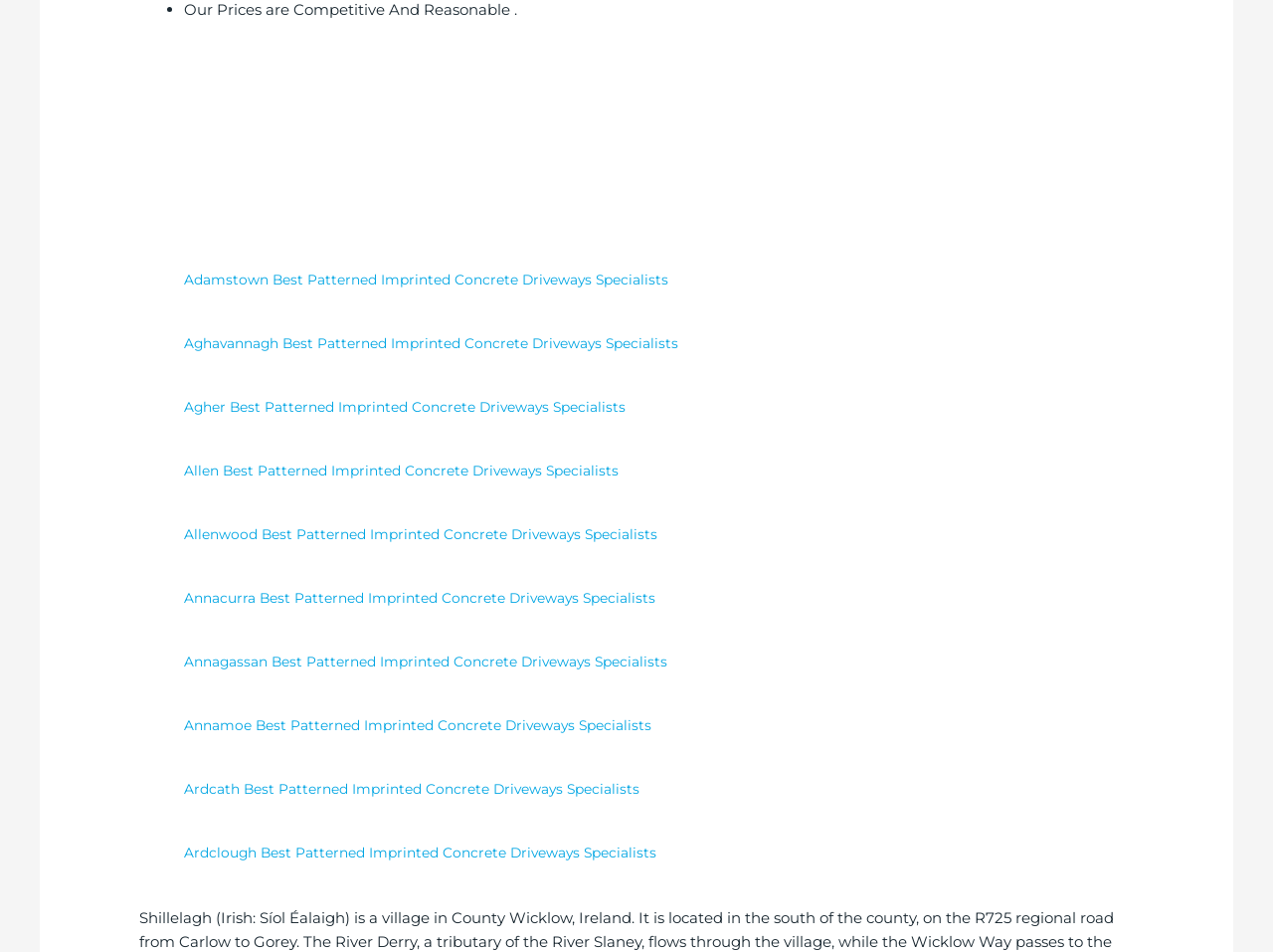Locate the bounding box coordinates of the area that needs to be clicked to fulfill the following instruction: "Contact us through email". The coordinates should be in the format of four float numbers between 0 and 1, namely [left, top, right, bottom].

None